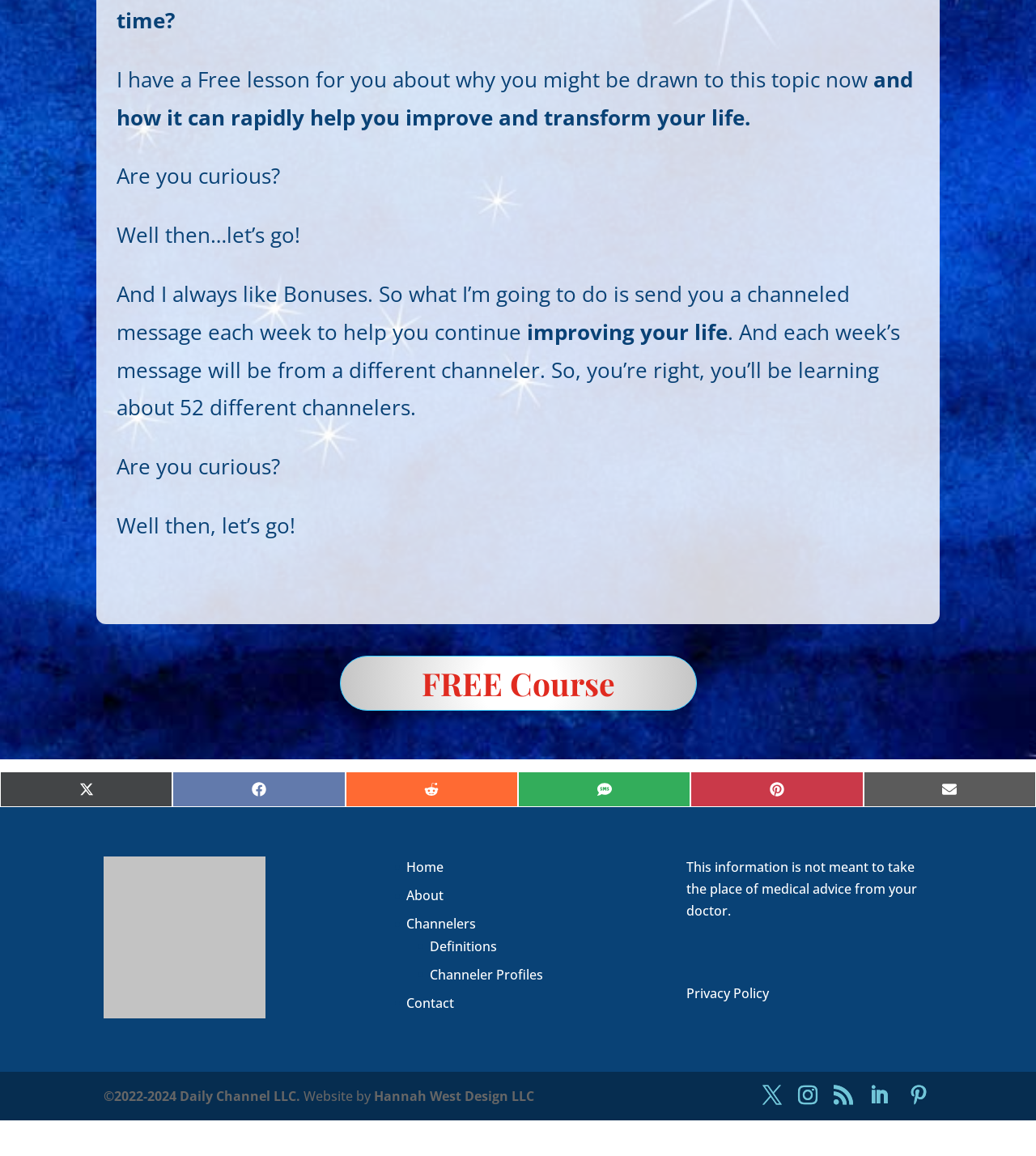What is the topic of the free lesson?
Can you provide a detailed and comprehensive answer to the question?

The topic of the free lesson is mentioned in the first StaticText element, which says 'I have a Free lesson for you about why you might be drawn to this topic now'. This suggests that the free lesson is about understanding one's interest in a particular topic.